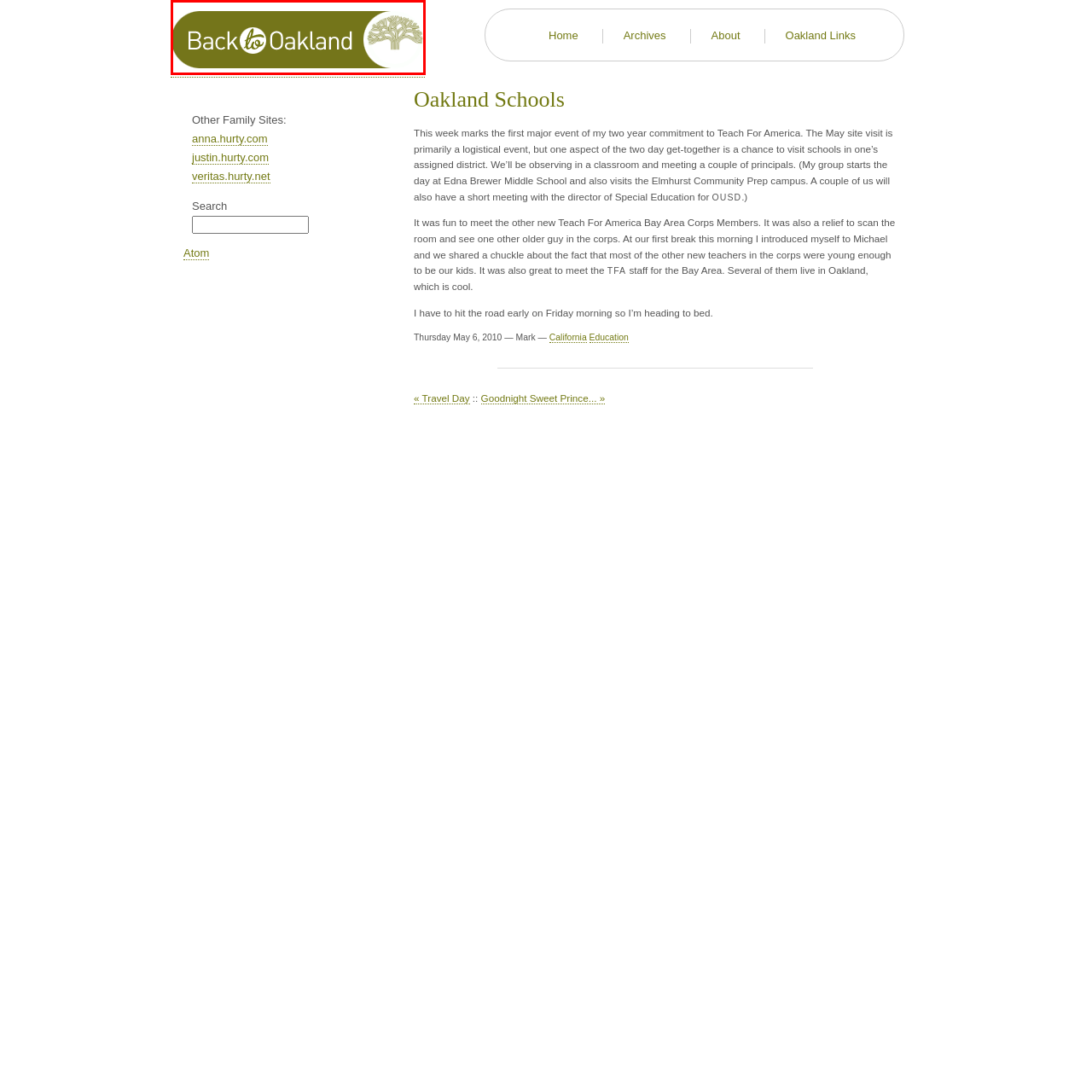Direct your attention to the red-outlined image and answer the question in a word or phrase: What is the purpose of the button?

navigational element